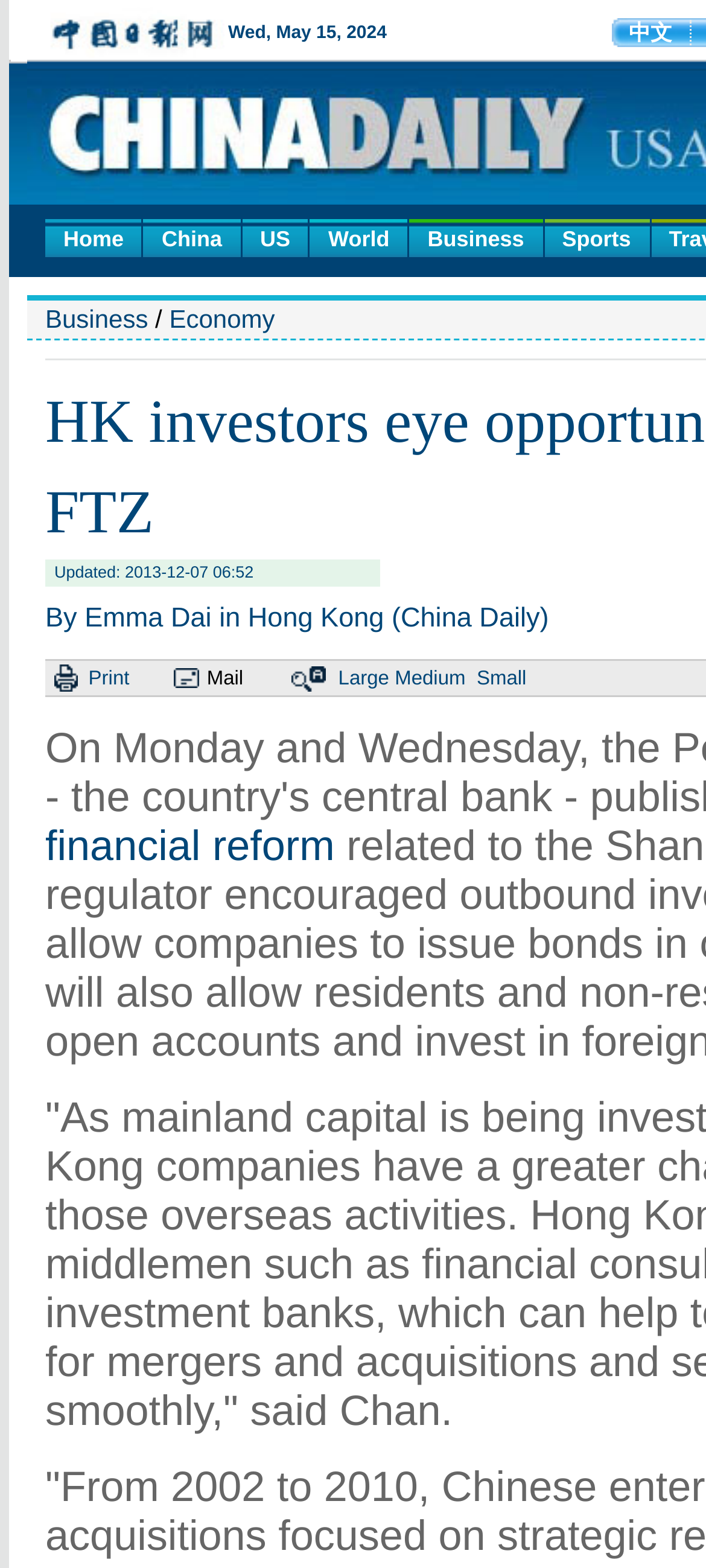Answer the question below with a single word or a brief phrase: 
How many navigation links are at the top?

6